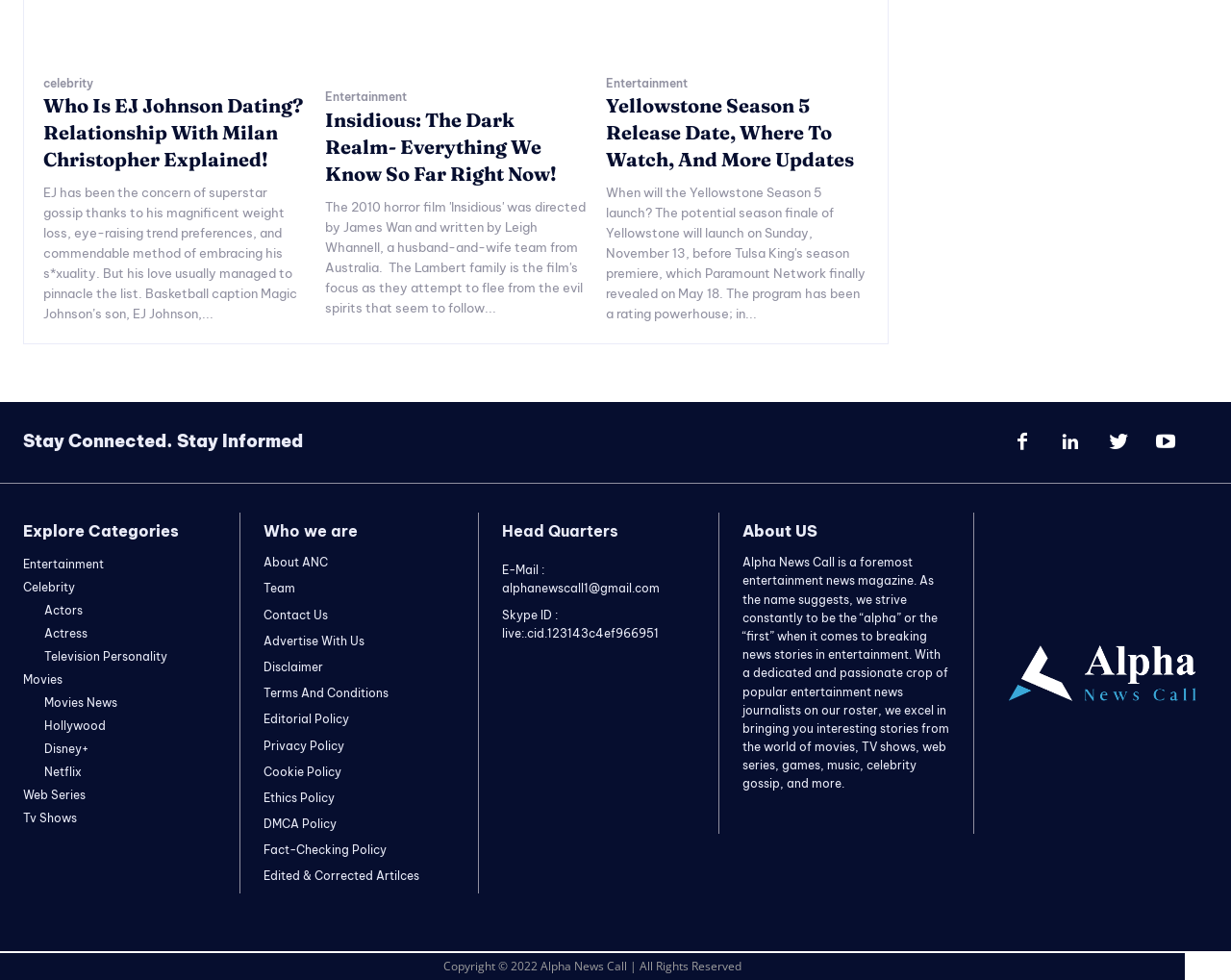Identify the bounding box coordinates of the area you need to click to perform the following instruction: "Click on the 'Celebrity' link".

[0.035, 0.079, 0.076, 0.093]